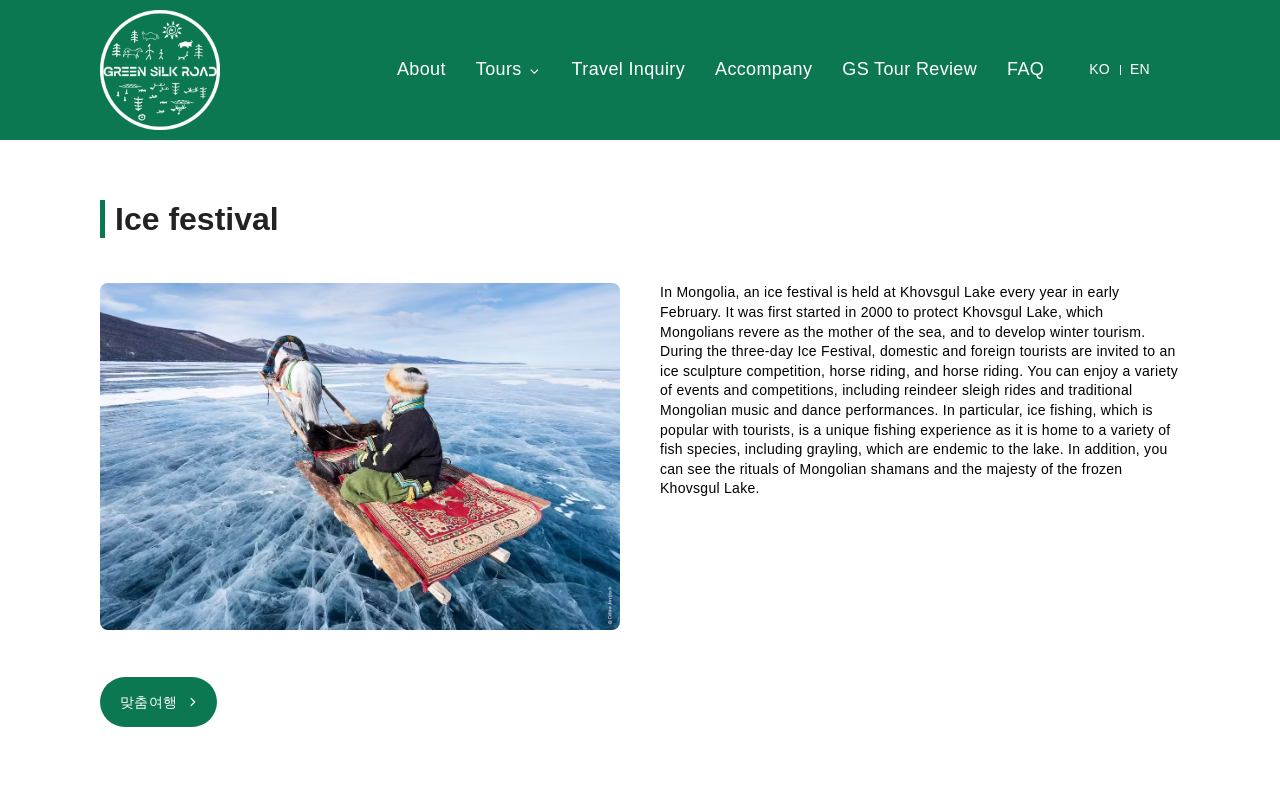Bounding box coordinates are specified in the format (top-left x, top-left y, bottom-right x, bottom-right y). All values are floating point numbers bounded between 0 and 1. Please provide the bounding box coordinate of the region this sentence describes: Tours

[0.36, 0.0, 0.435, 0.177]